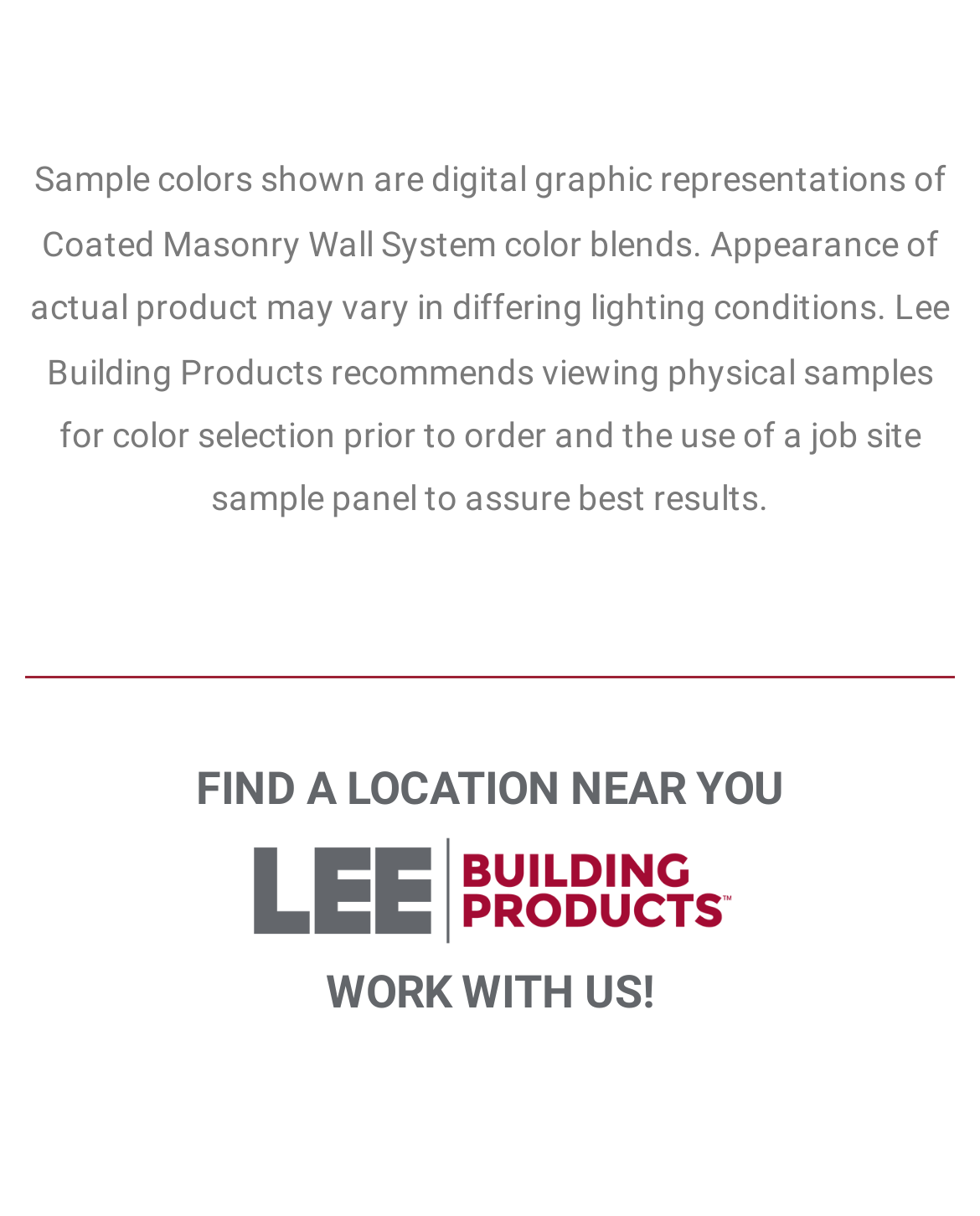Based on the element description Find a location near you, identify the bounding box coordinates for the UI element. The coordinates should be in the format (top-left x, top-left y, bottom-right x, bottom-right y) and within the 0 to 1 range.

[0.2, 0.625, 0.8, 0.669]